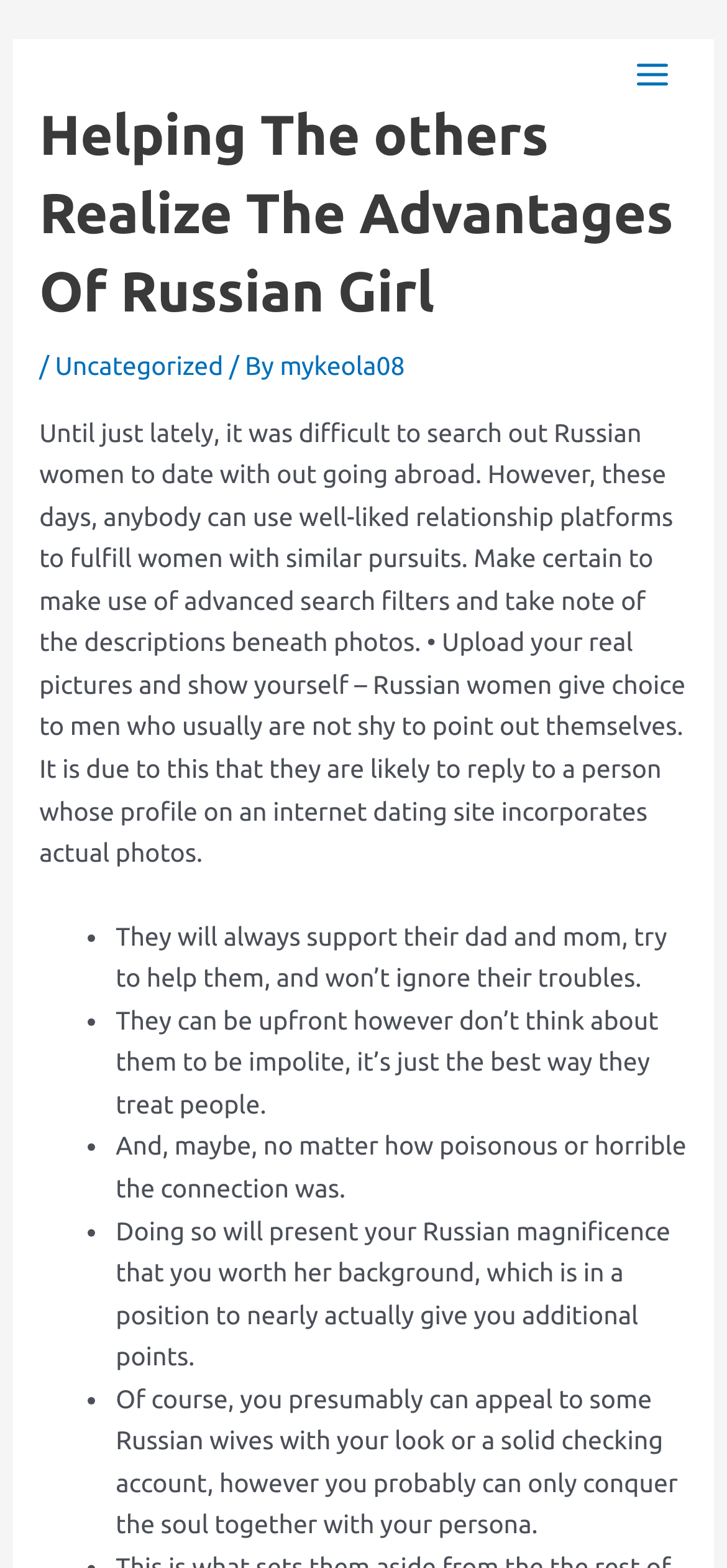Summarize the webpage with a detailed and informative caption.

This webpage is about dating Russian women, specifically highlighting their advantages and providing tips on how to approach them. At the top left, there is a link to "Myke Media". On the top right, there is a button labeled "Main Menu" with an image beside it. 

Below the top section, there is a header with the title "Helping The others Realize The Advantages Of Russian Girl" followed by a breadcrumb trail showing the category "Uncategorized" and the author "mykeola08". 

The main content of the webpage is a long paragraph discussing the benefits of using online dating platforms to find Russian women with similar interests. It advises users to upload real pictures and pay attention to the descriptions beneath photos. 

Below this paragraph, there is a list of five points, each marked with a bullet point, describing the characteristics of Russian women. These points include their supportive nature towards their parents, their upfront but not impolite behavior, and the importance of valuing their background. The list also mentions that a person's personality is key to conquering a Russian woman's soul.